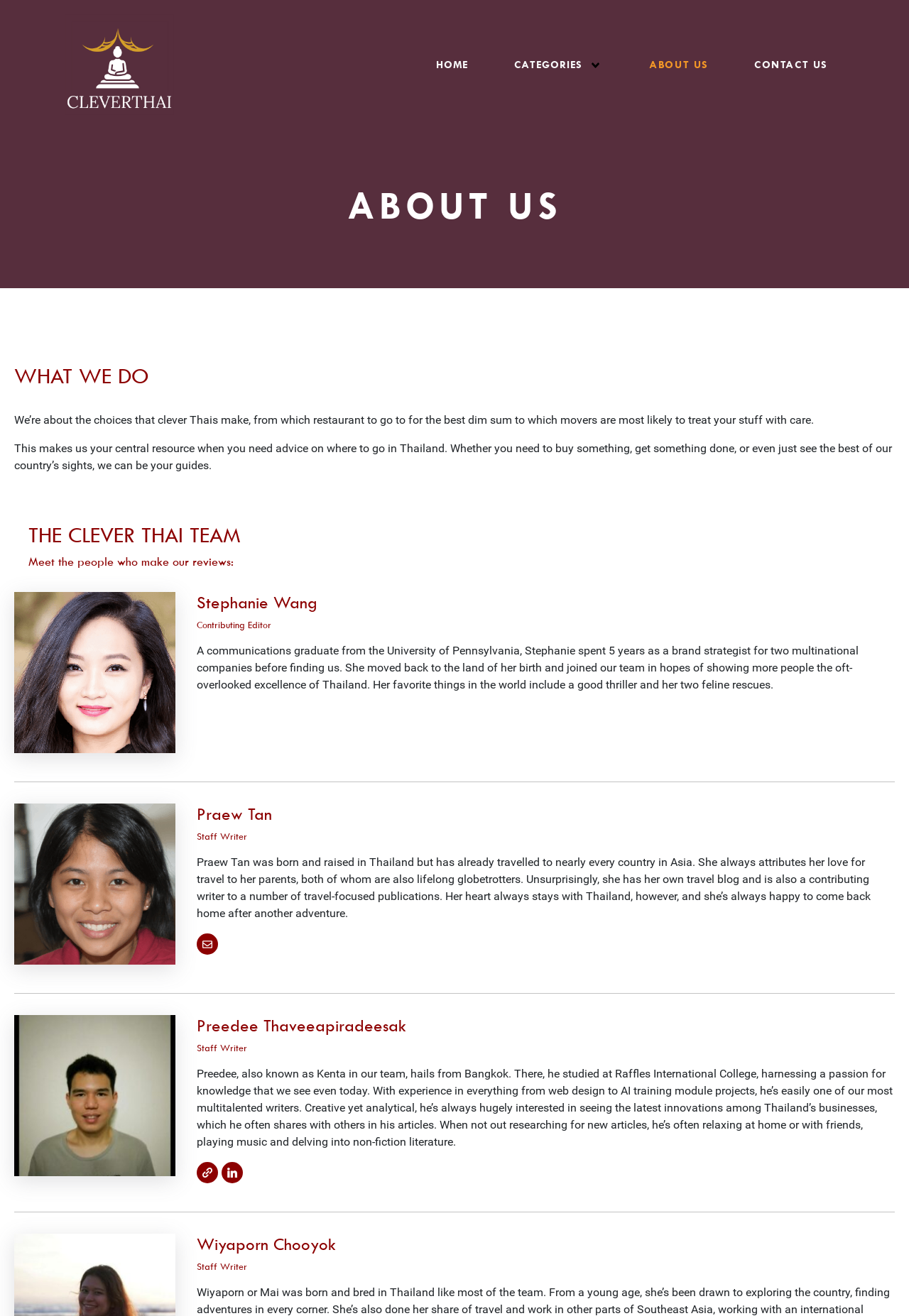What is the name of the website?
Answer the question with as much detail as possible.

The name of the website can be found in the top-left corner of the webpage, where the logo 'Clever Thai' is displayed.